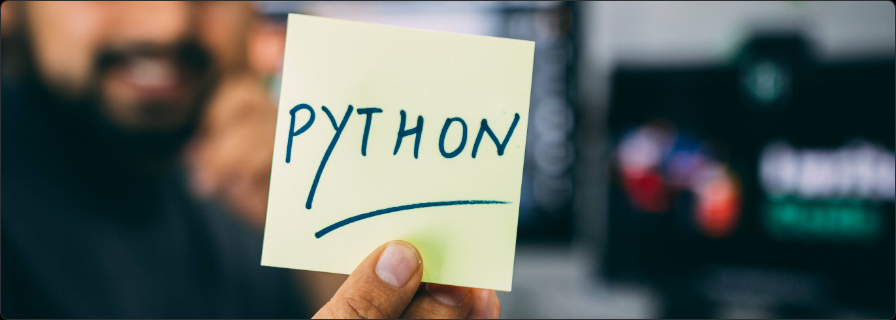Answer the following in one word or a short phrase: 
What type of environment is hinted at in the background?

Creative, tech-friendly